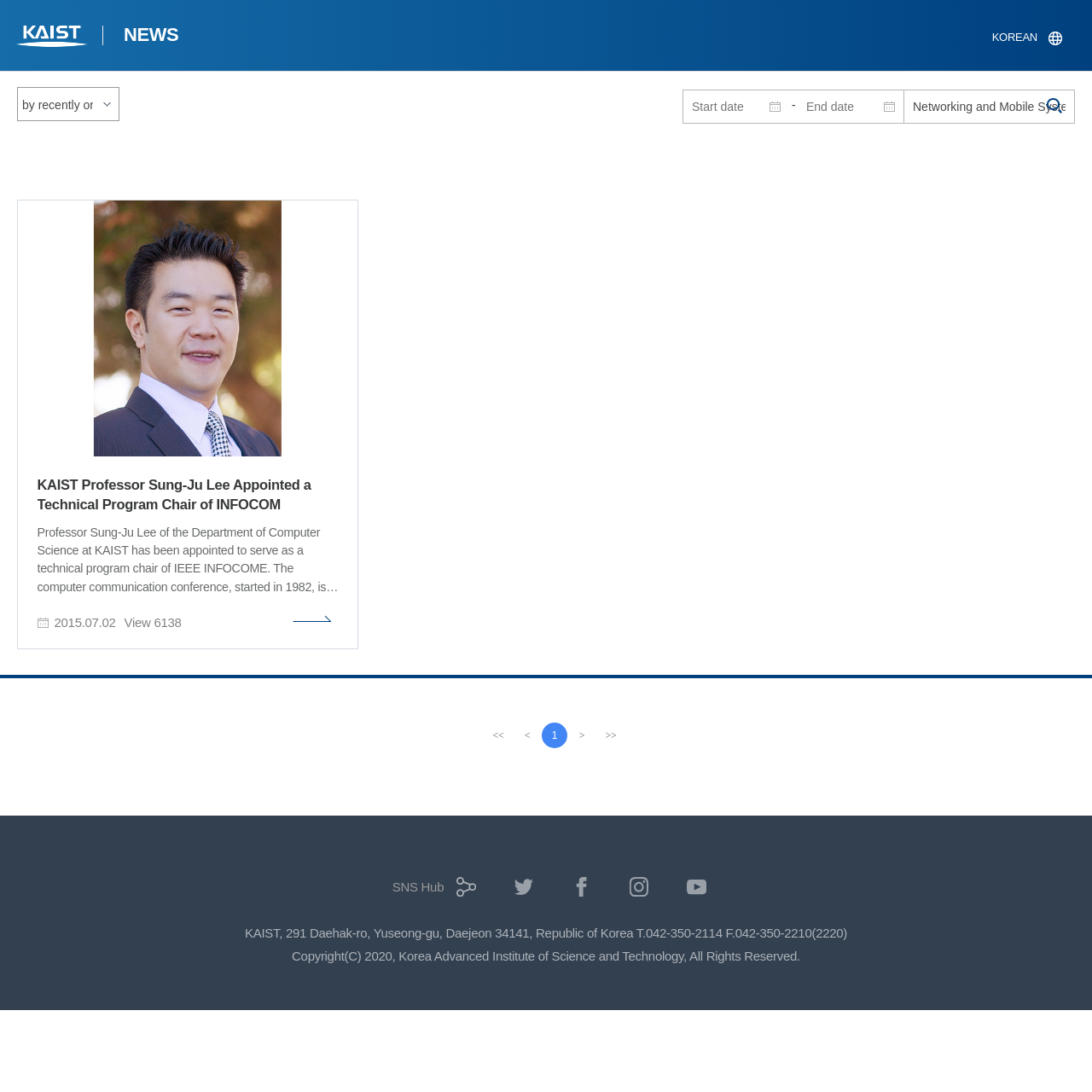Can you identify the bounding box coordinates of the clickable region needed to carry out this instruction: 'Select a search condition'? The coordinates should be four float numbers within the range of 0 to 1, stated as [left, top, right, bottom].

[0.016, 0.079, 0.109, 0.111]